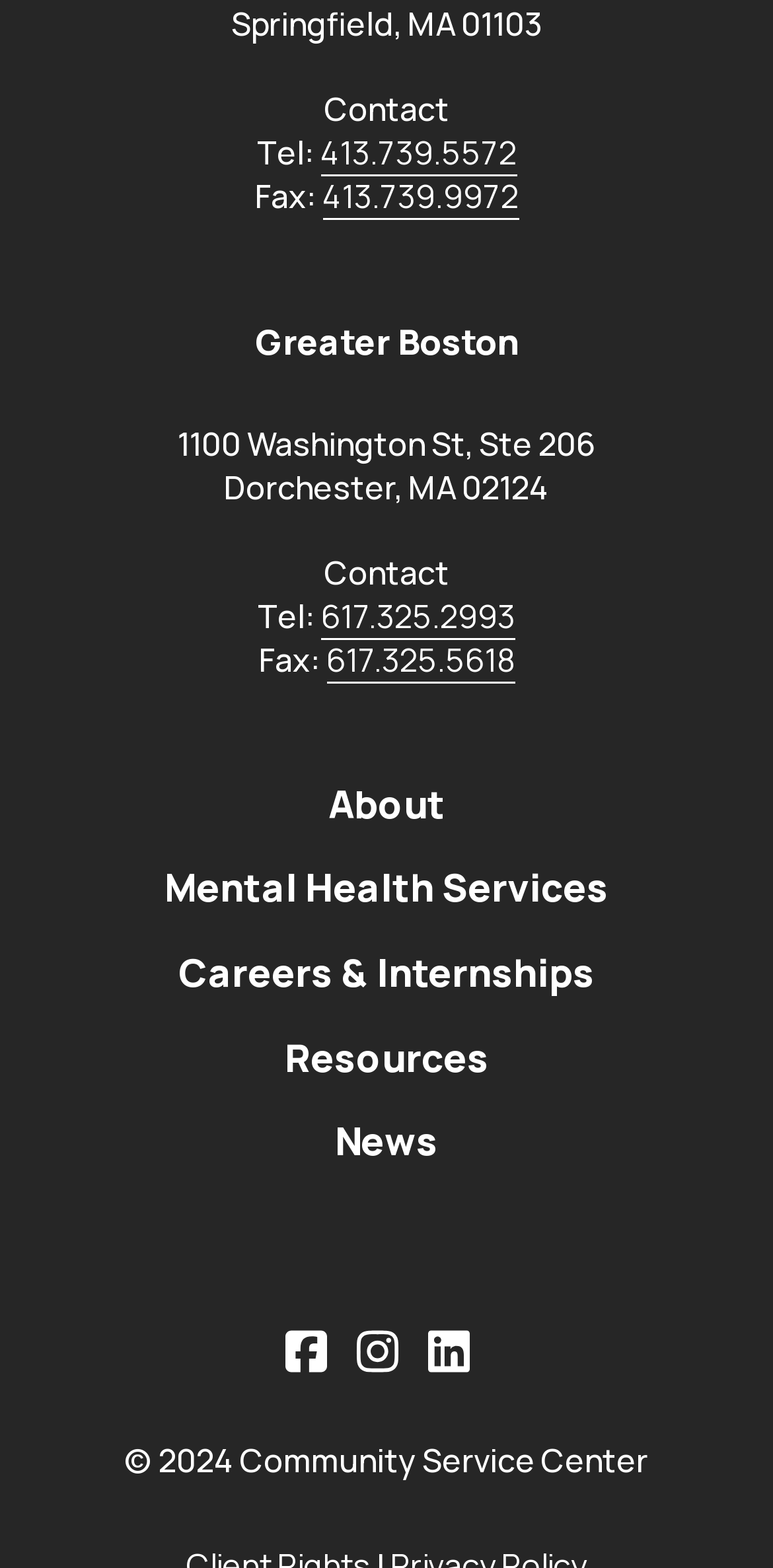What is the fax number for Greater Boston?
Provide an in-depth and detailed explanation in response to the question.

I found the fax number by looking at the contact information section for Greater Boston, where it says 'Fax:' followed by the fax number '413.739.9972'.